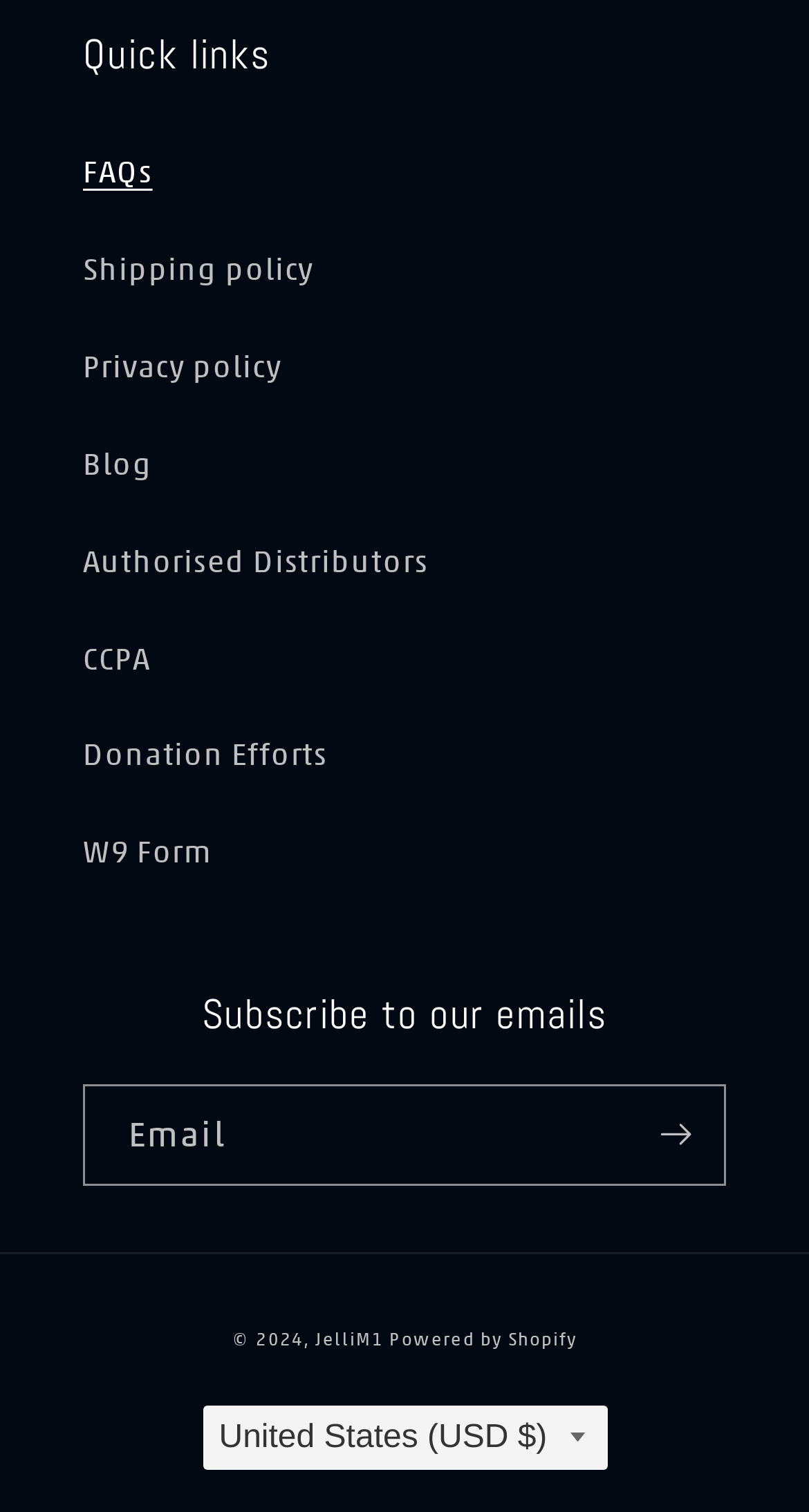Could you highlight the region that needs to be clicked to execute the instruction: "Enter email address"?

[0.105, 0.718, 0.895, 0.783]